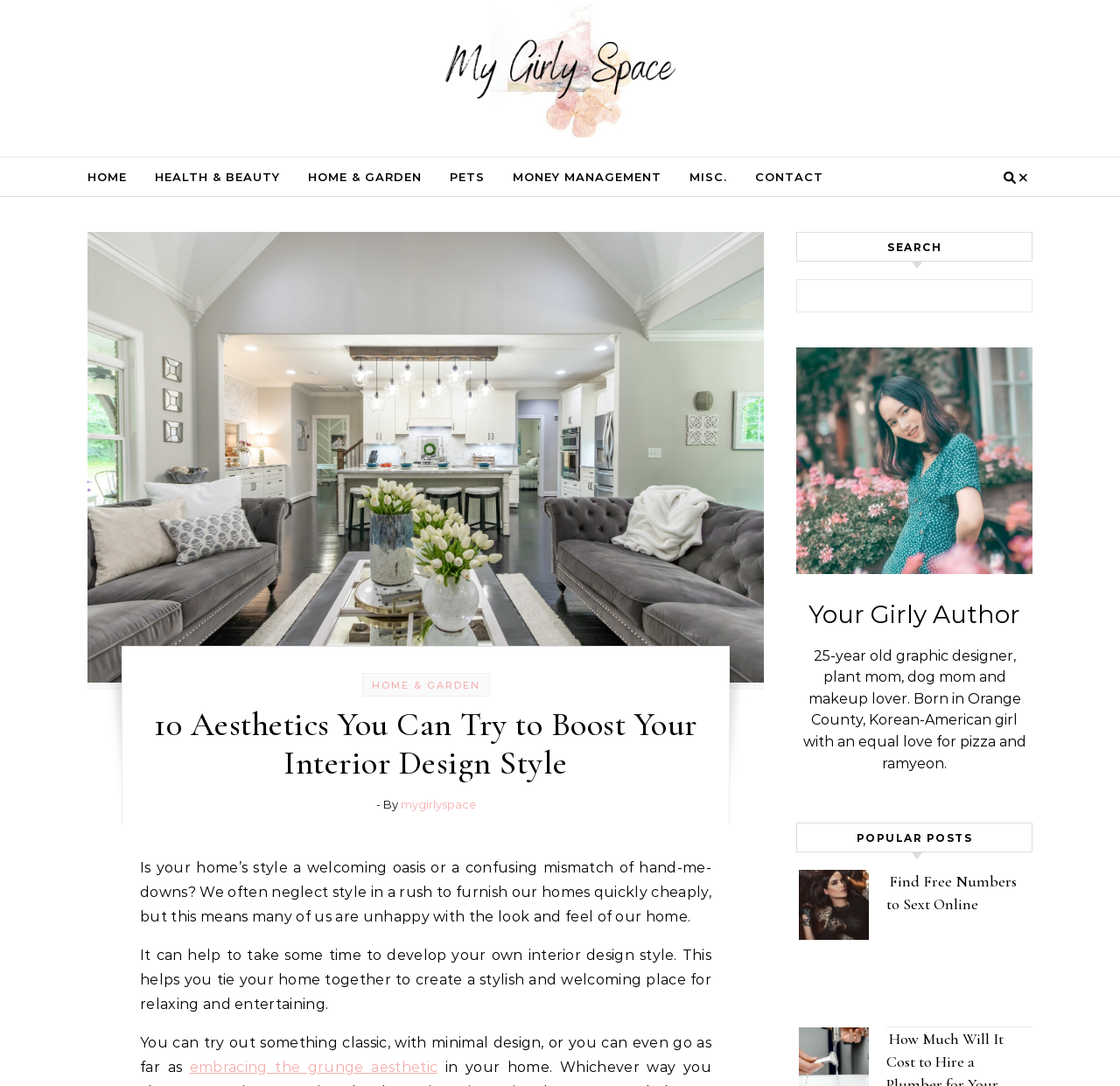Locate the bounding box coordinates of the area you need to click to fulfill this instruction: 'Check the 'POPULAR POSTS' section'. The coordinates must be in the form of four float numbers ranging from 0 to 1: [left, top, right, bottom].

[0.711, 0.758, 0.922, 0.785]